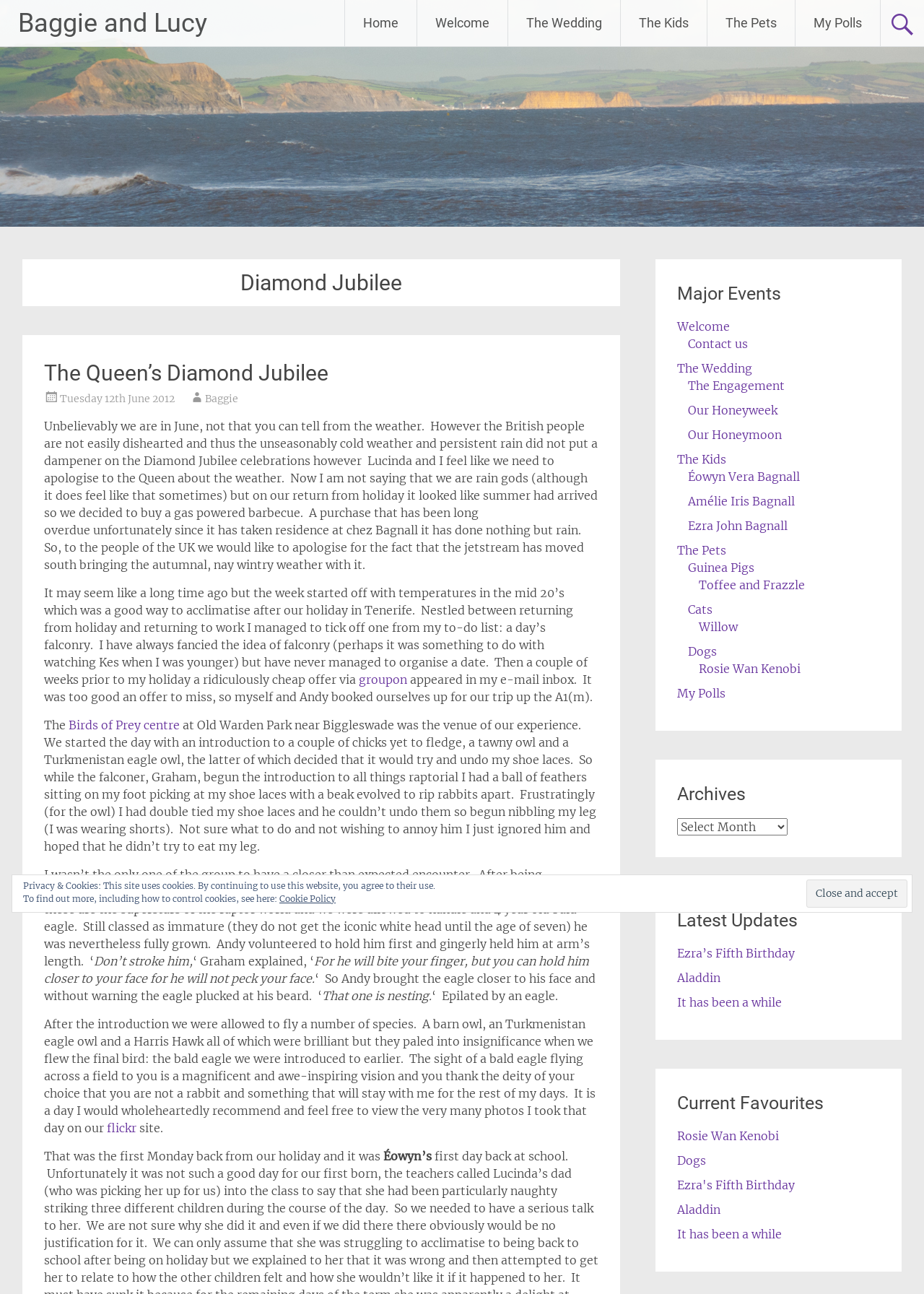Identify the bounding box coordinates of the section that should be clicked to achieve the task described: "Click on the link to view the Diamond Jubilee page".

[0.048, 0.278, 0.355, 0.298]